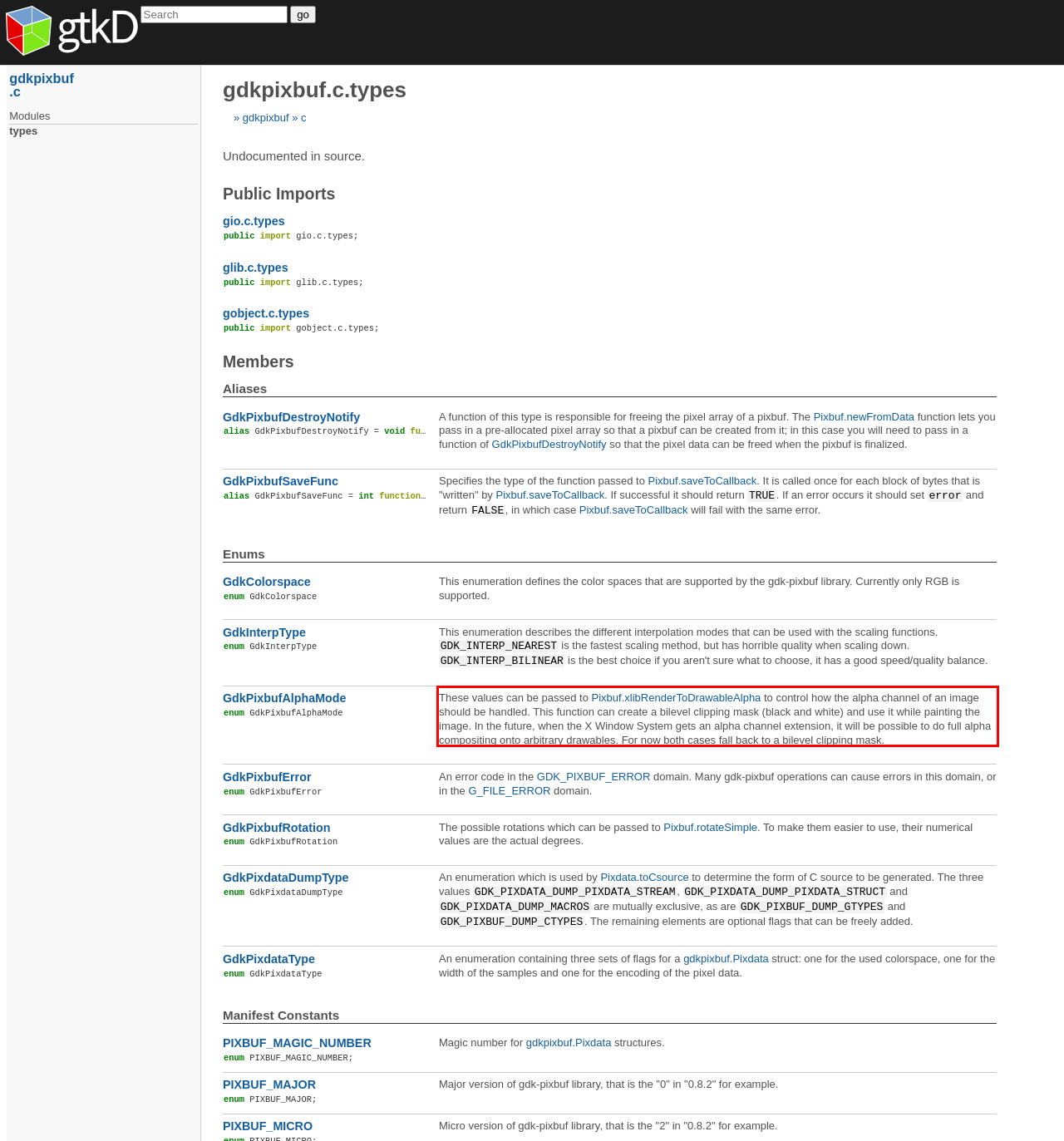Extract and provide the text found inside the red rectangle in the screenshot of the webpage.

These values can be passed to Pixbuf.xlibRenderToDrawableAlpha to control how the alpha channel of an image should be handled. This function can create a bilevel clipping mask (black and white) and use it while painting the image. In the future, when the X Window System gets an alpha channel extension, it will be possible to do full alpha compositing onto arbitrary drawables. For now both cases fall back to a bilevel clipping mask.